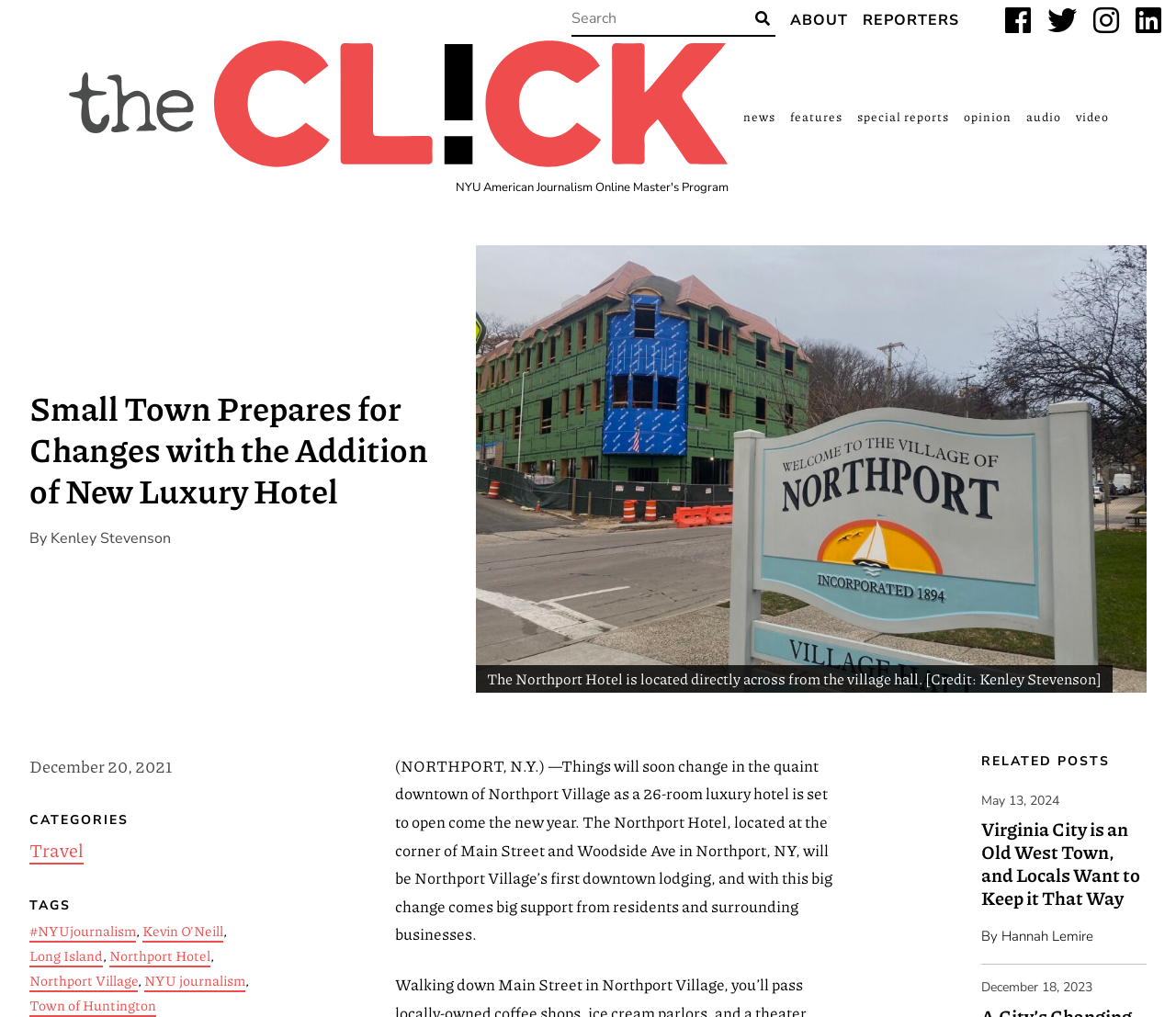Respond with a single word or phrase to the following question: What is the name of the hotel being built in Northport Village?

The Northport Hotel